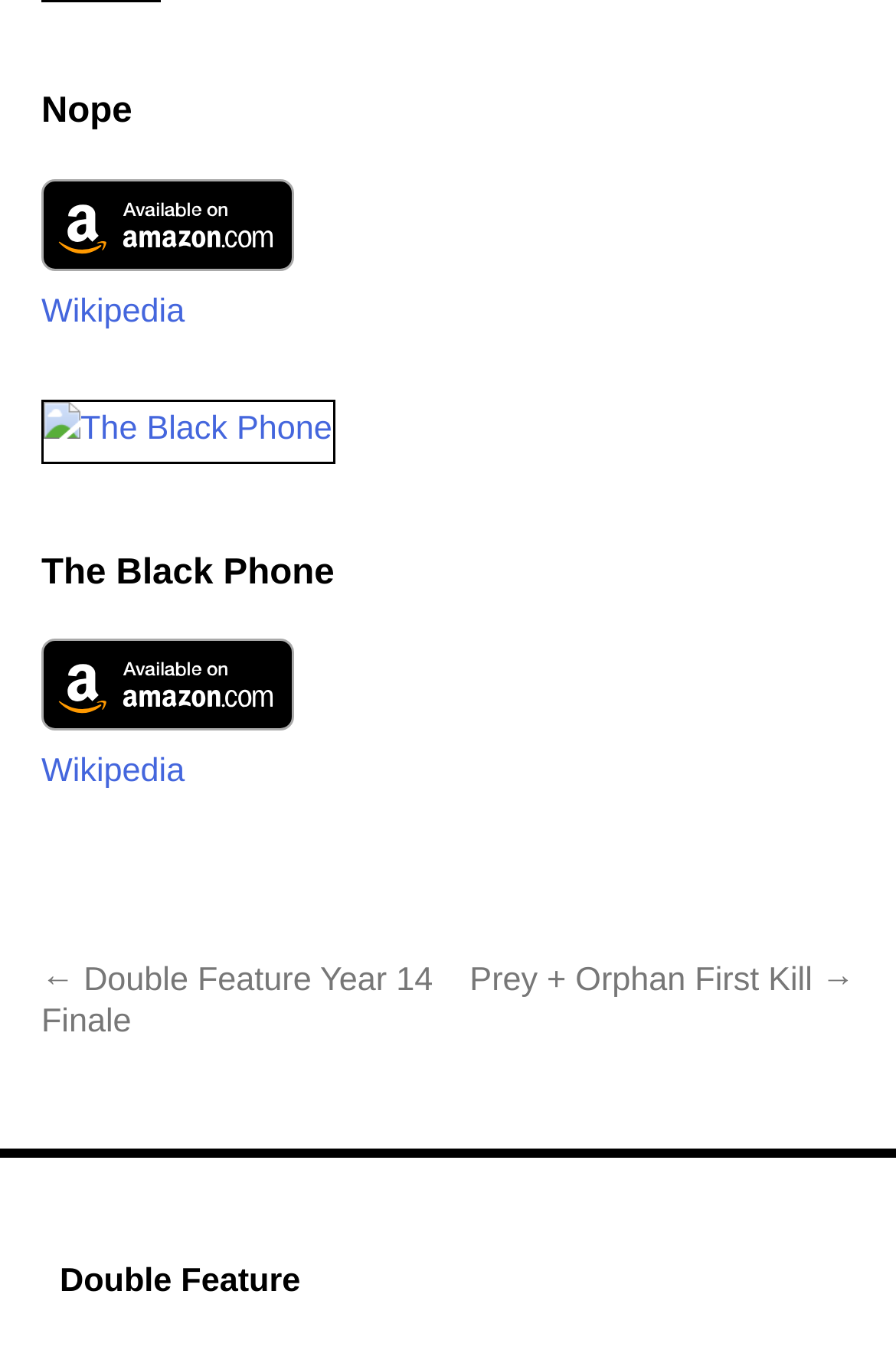Indicate the bounding box coordinates of the clickable region to achieve the following instruction: "Go to the previous page."

[0.046, 0.711, 0.483, 0.769]